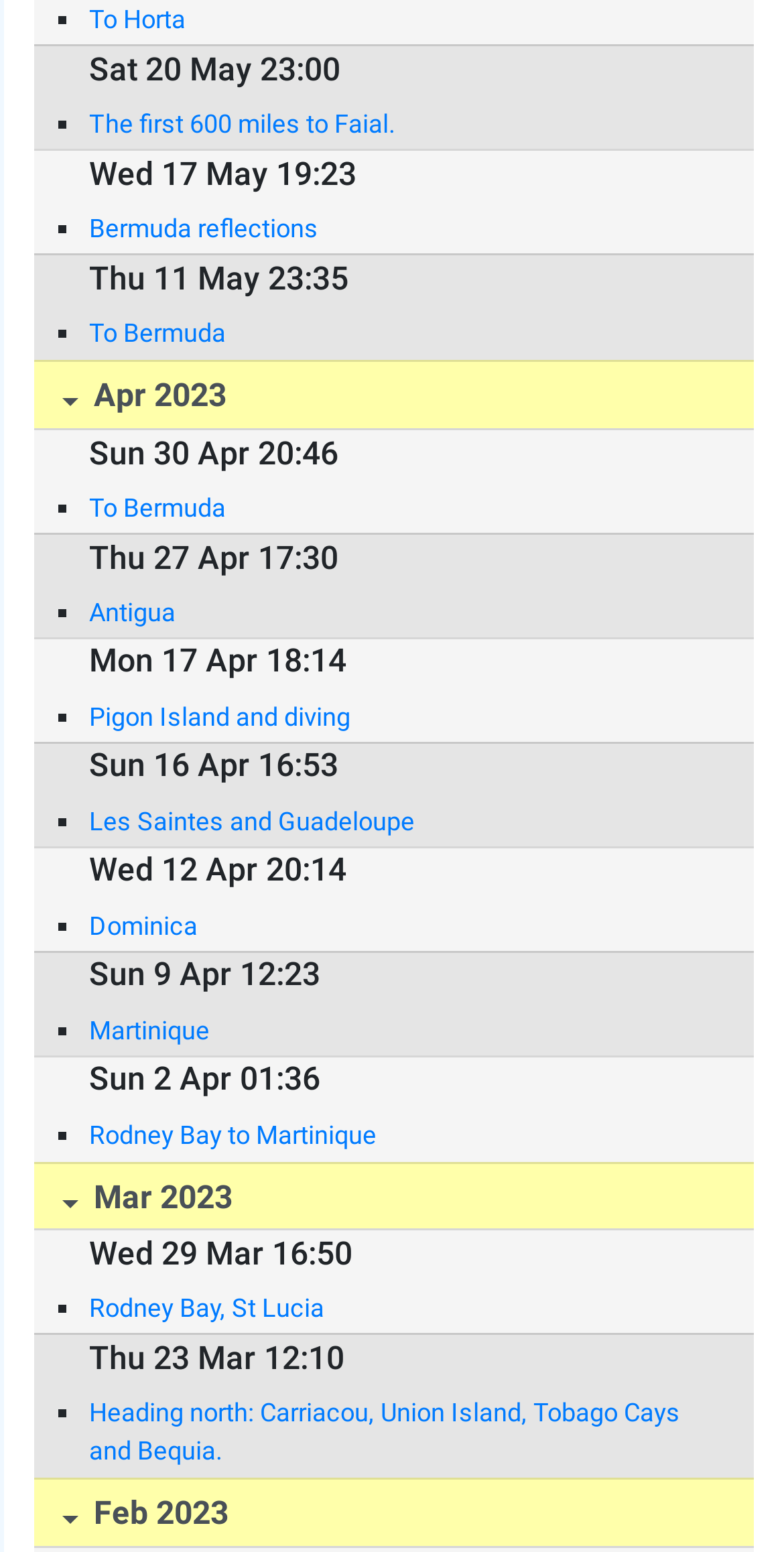What is the month of the second entry?
Look at the webpage screenshot and answer the question with a detailed explanation.

I looked at the list of entries and found the second one, which has a heading 'Wed 17 May 19:23', so the month is May.